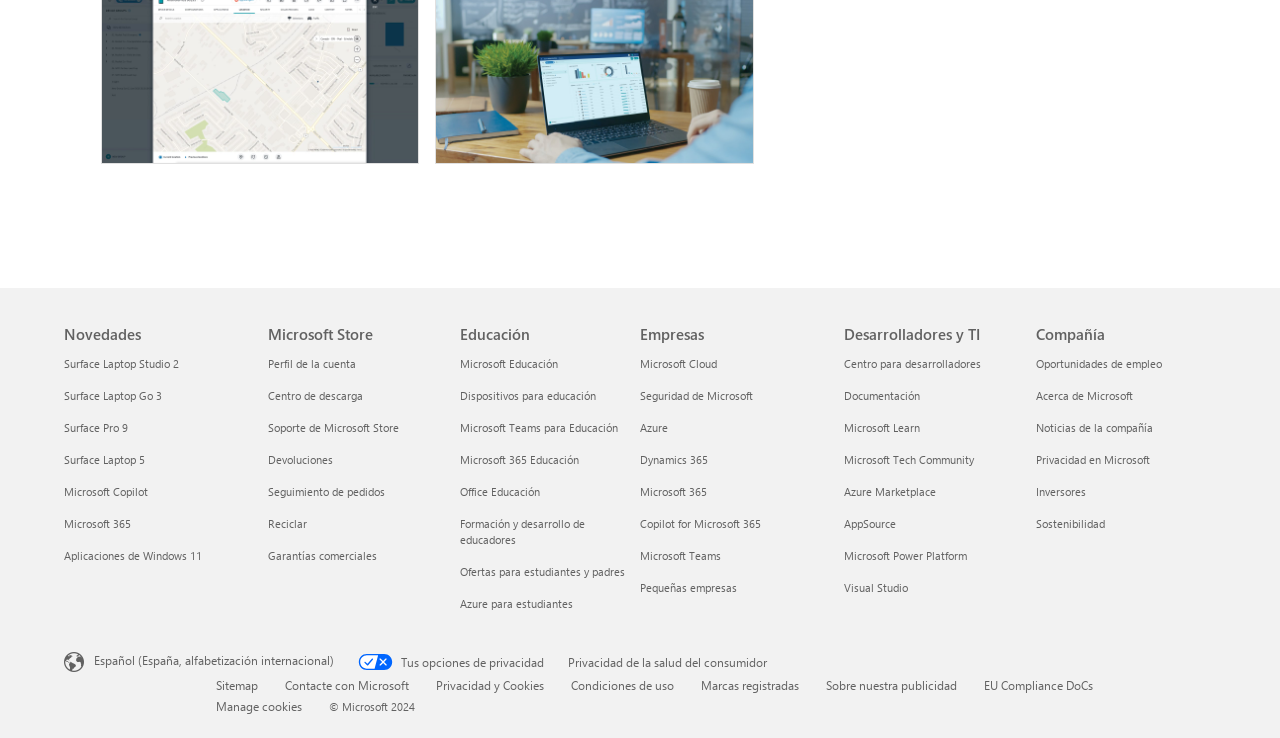Pinpoint the bounding box coordinates of the element that must be clicked to accomplish the following instruction: "View Surface Laptop Studio 2 news". The coordinates should be in the format of four float numbers between 0 and 1, i.e., [left, top, right, bottom].

[0.05, 0.482, 0.14, 0.503]